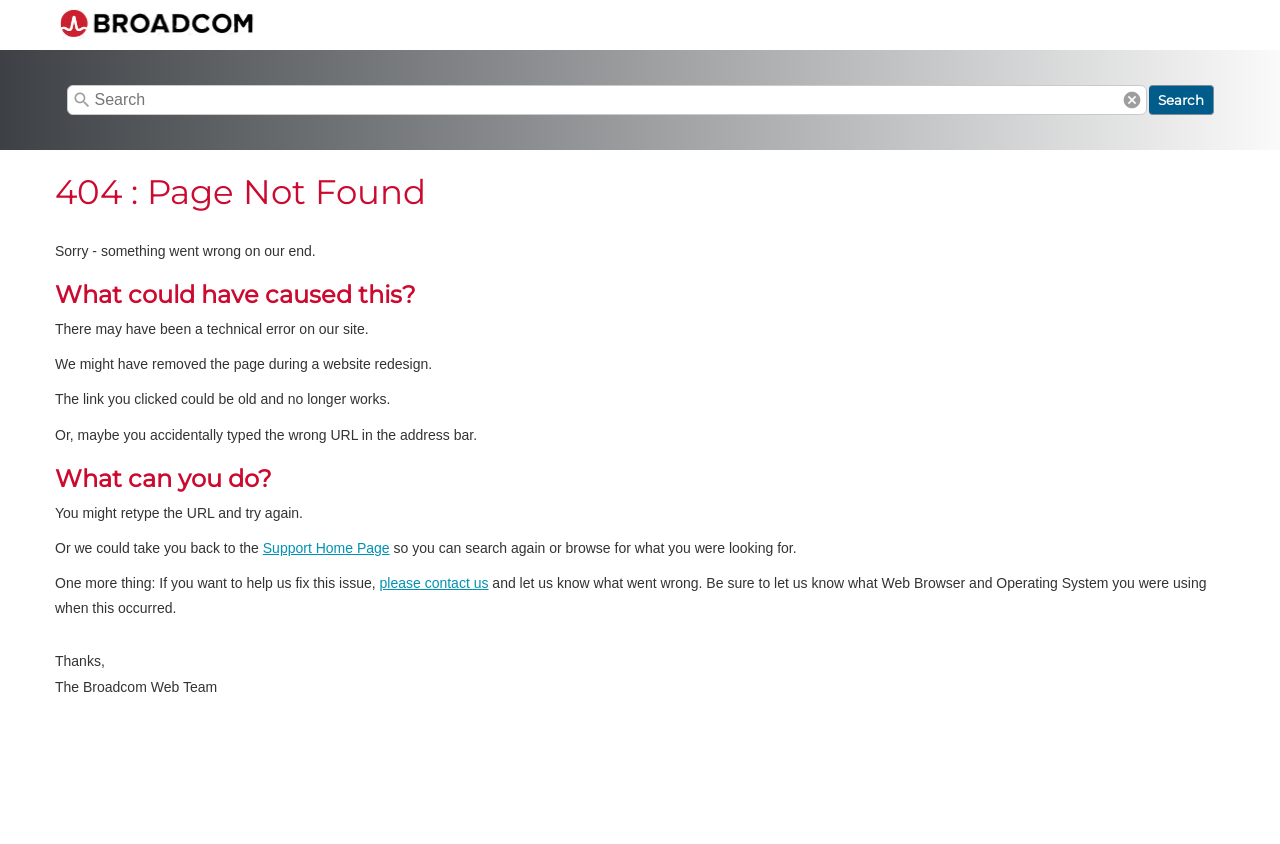Identify the bounding box for the element characterized by the following description: "parent_node: search name="search" placeholder="Search"".

[0.052, 0.1, 0.896, 0.136]